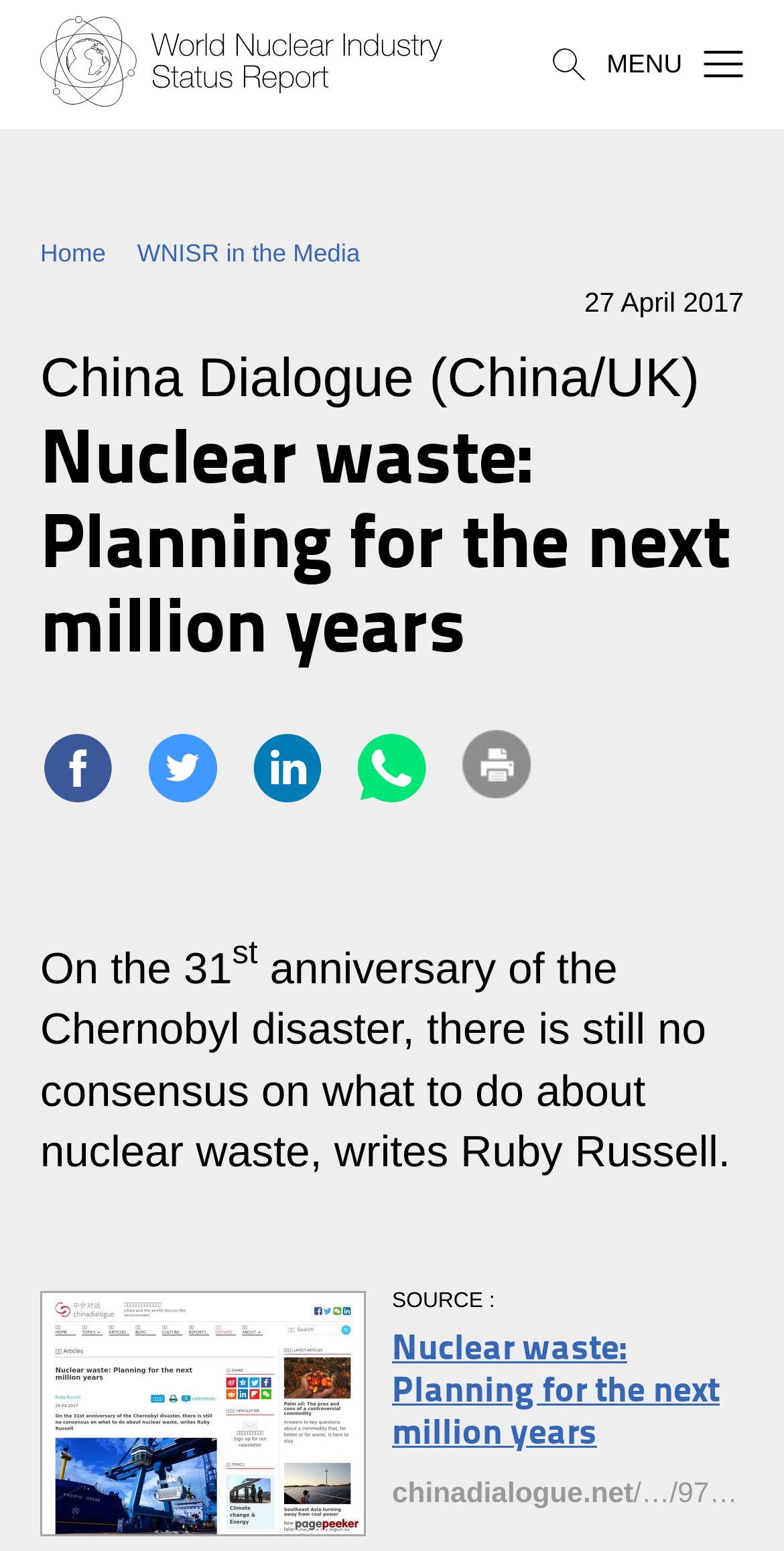Determine the bounding box of the UI component based on this description: "Instagram". The bounding box coordinates should be four float values between 0 and 1, i.e., [left, top, right, bottom].

None